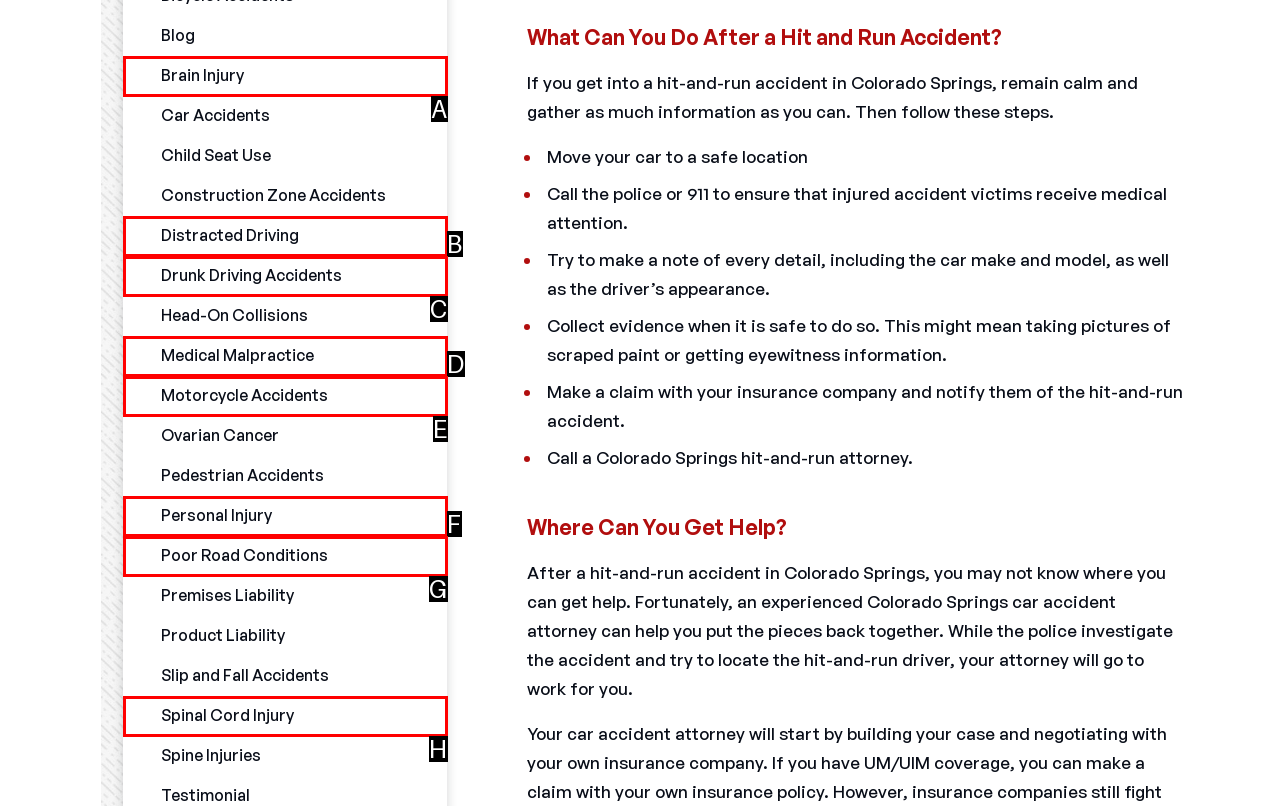Examine the description: Jonah Engler Trust Program Podcast and indicate the best matching option by providing its letter directly from the choices.

None